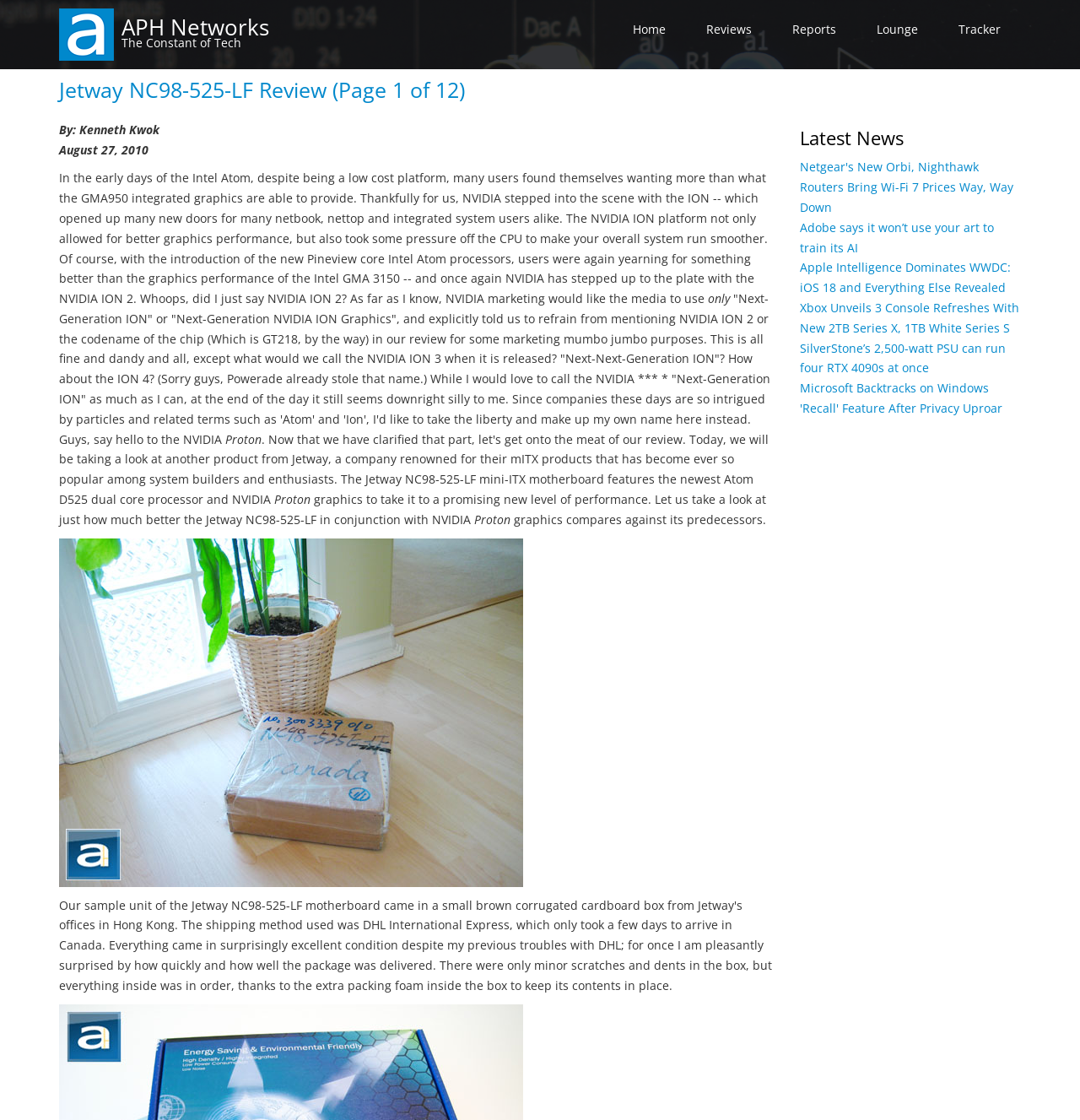Determine the bounding box coordinates for the area you should click to complete the following instruction: "Read the latest news about Netgear's New Orbi, Nighthawk Routers".

[0.74, 0.142, 0.938, 0.192]